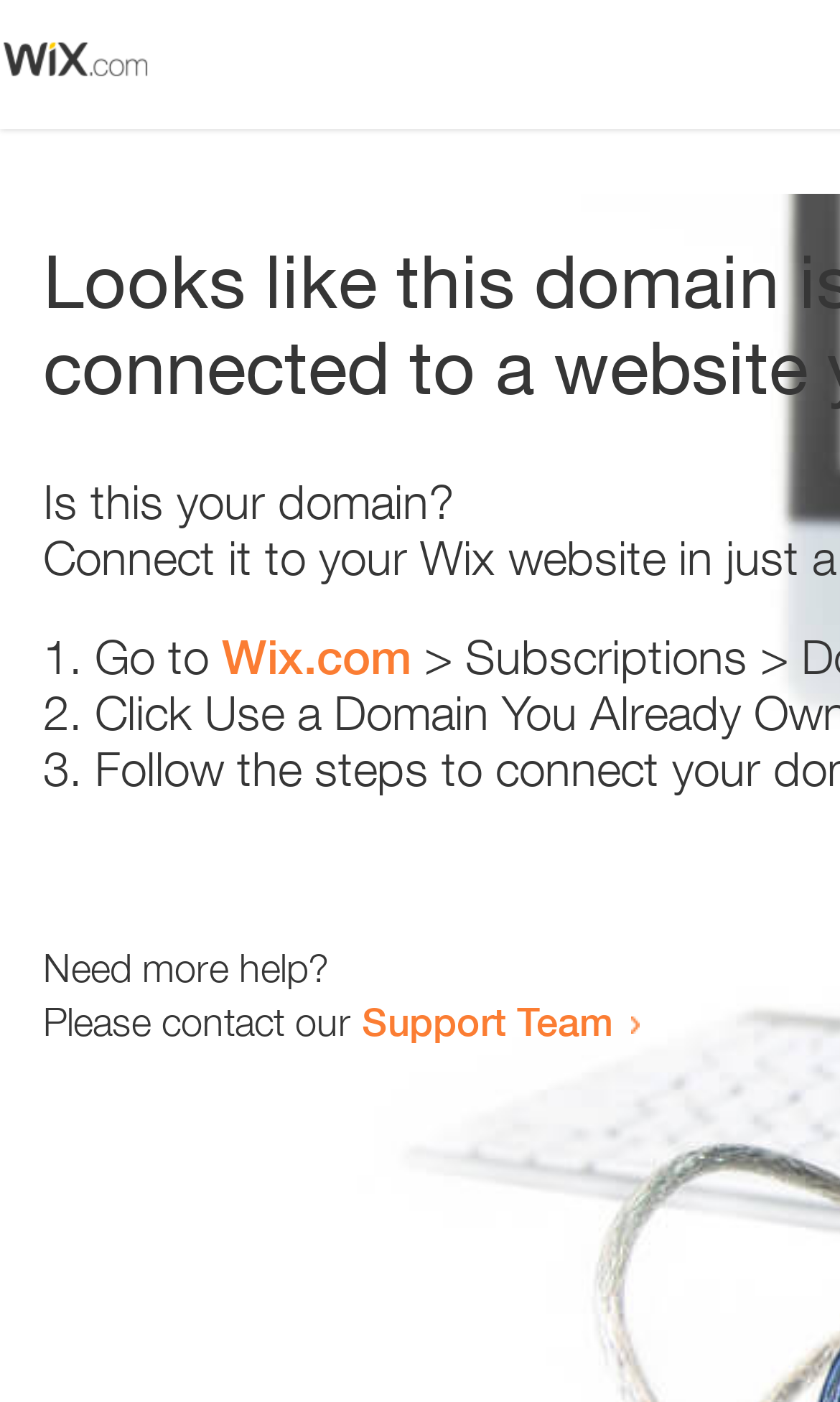What is the main content of this webpage?
Based on the screenshot, answer the question with a single word or phrase.

Error message